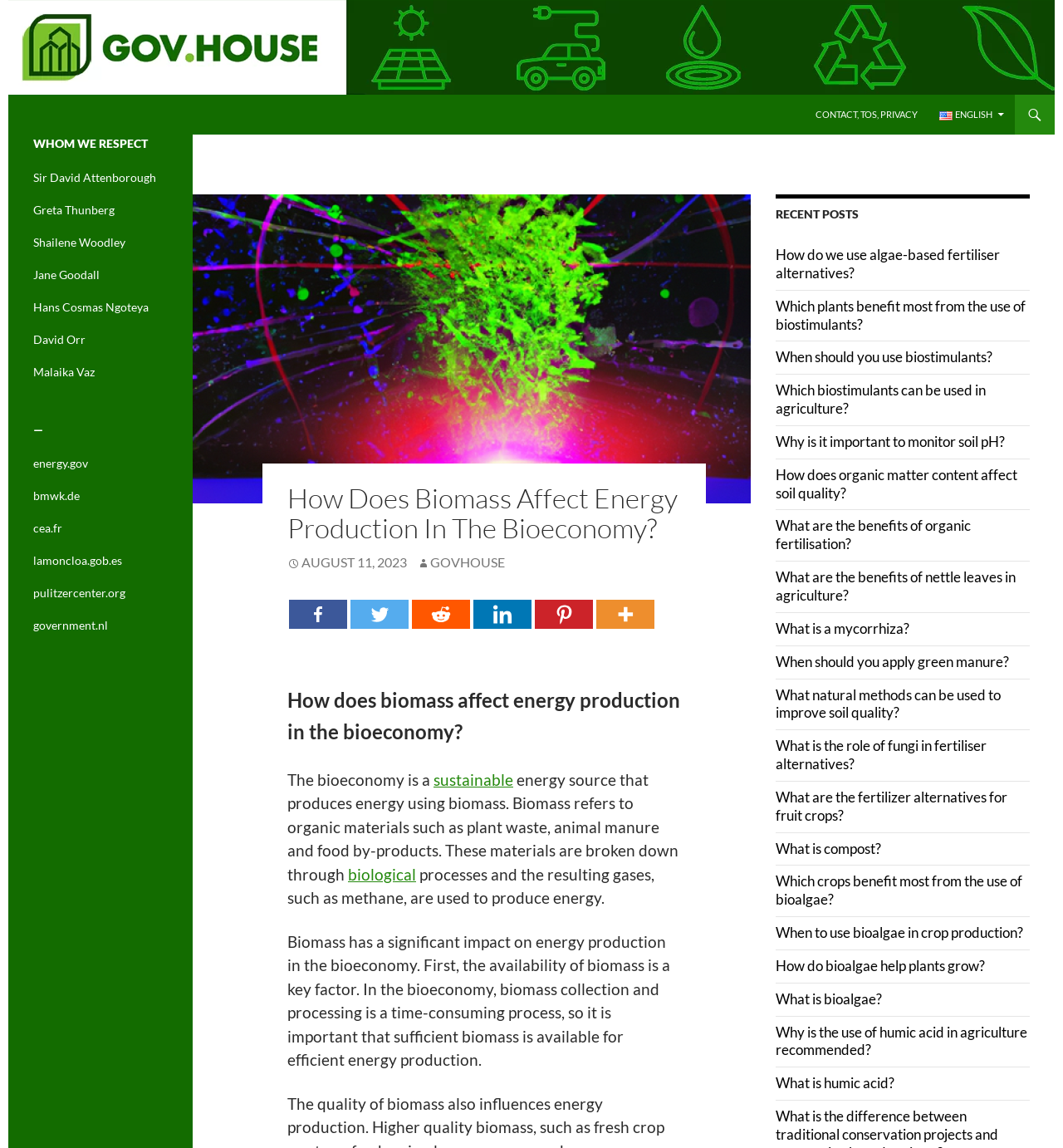What is the date of the latest article?
Using the image, give a concise answer in the form of a single word or short phrase.

AUGUST 11, 2023